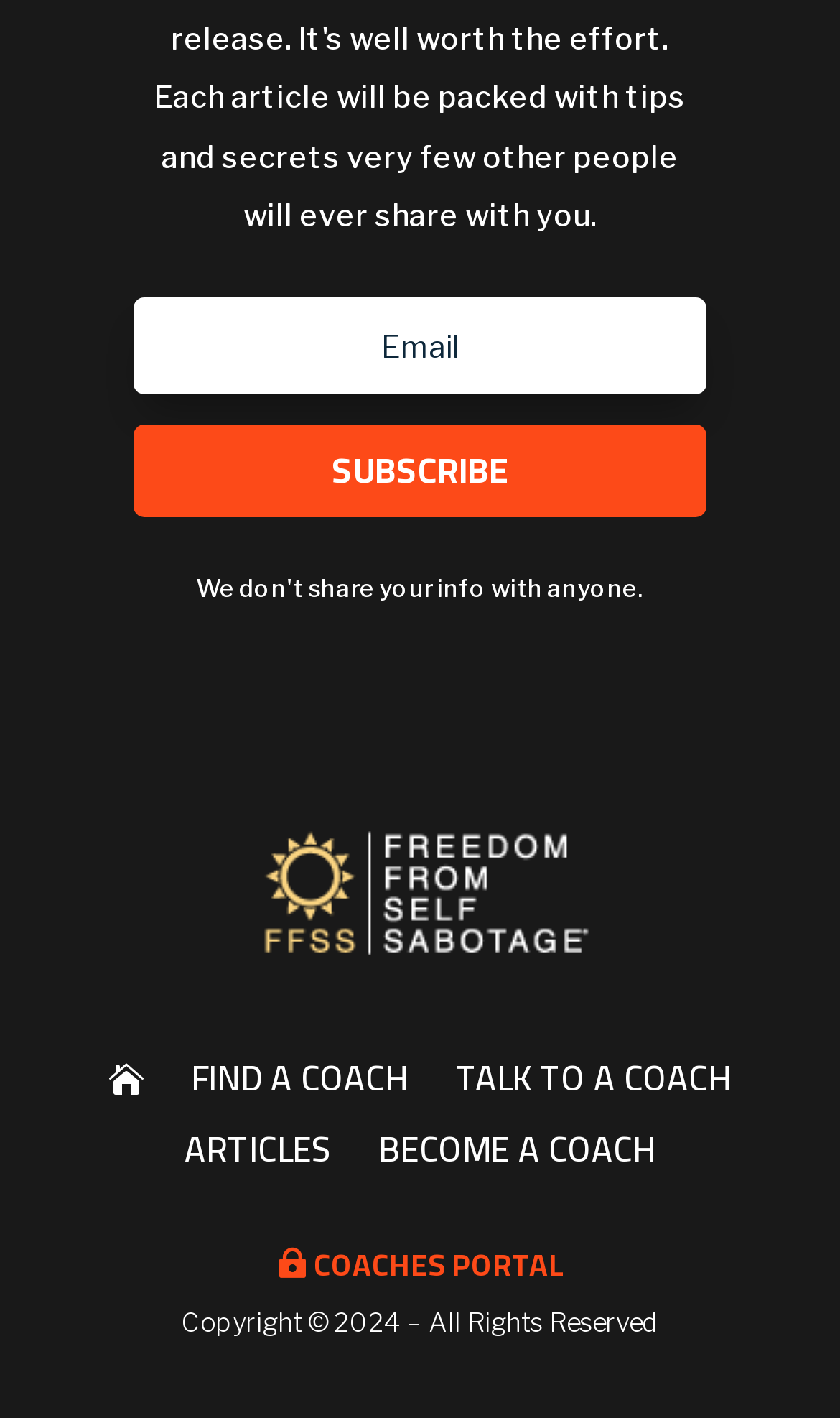Identify the bounding box for the UI element specified in this description: "Talk to a Coach". The coordinates must be four float numbers between 0 and 1, formatted as [left, top, right, bottom].

[0.542, 0.75, 0.871, 0.787]